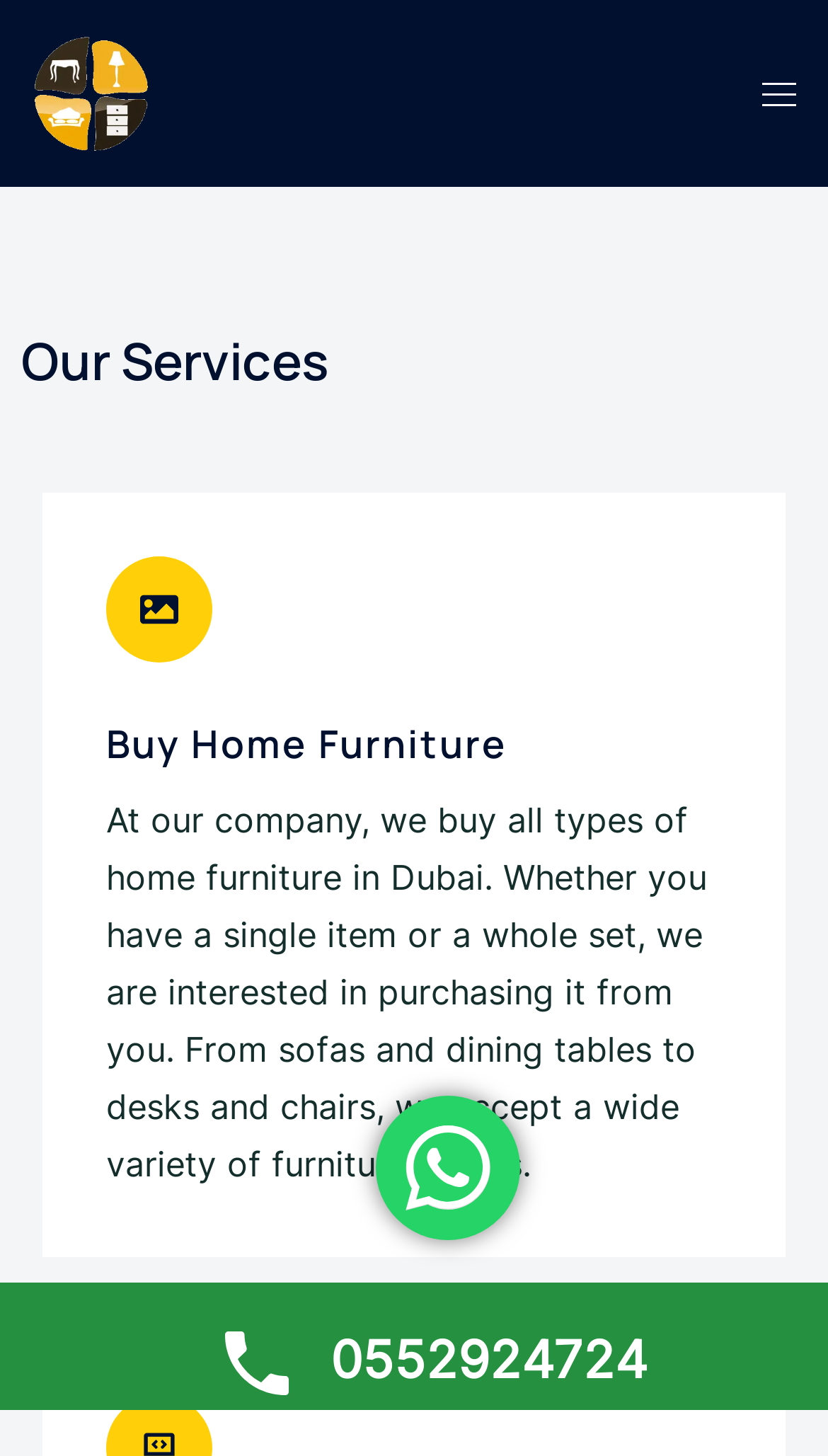Determine the bounding box coordinates of the UI element described by: "Toggle menu".

[0.921, 0.045, 0.962, 0.084]